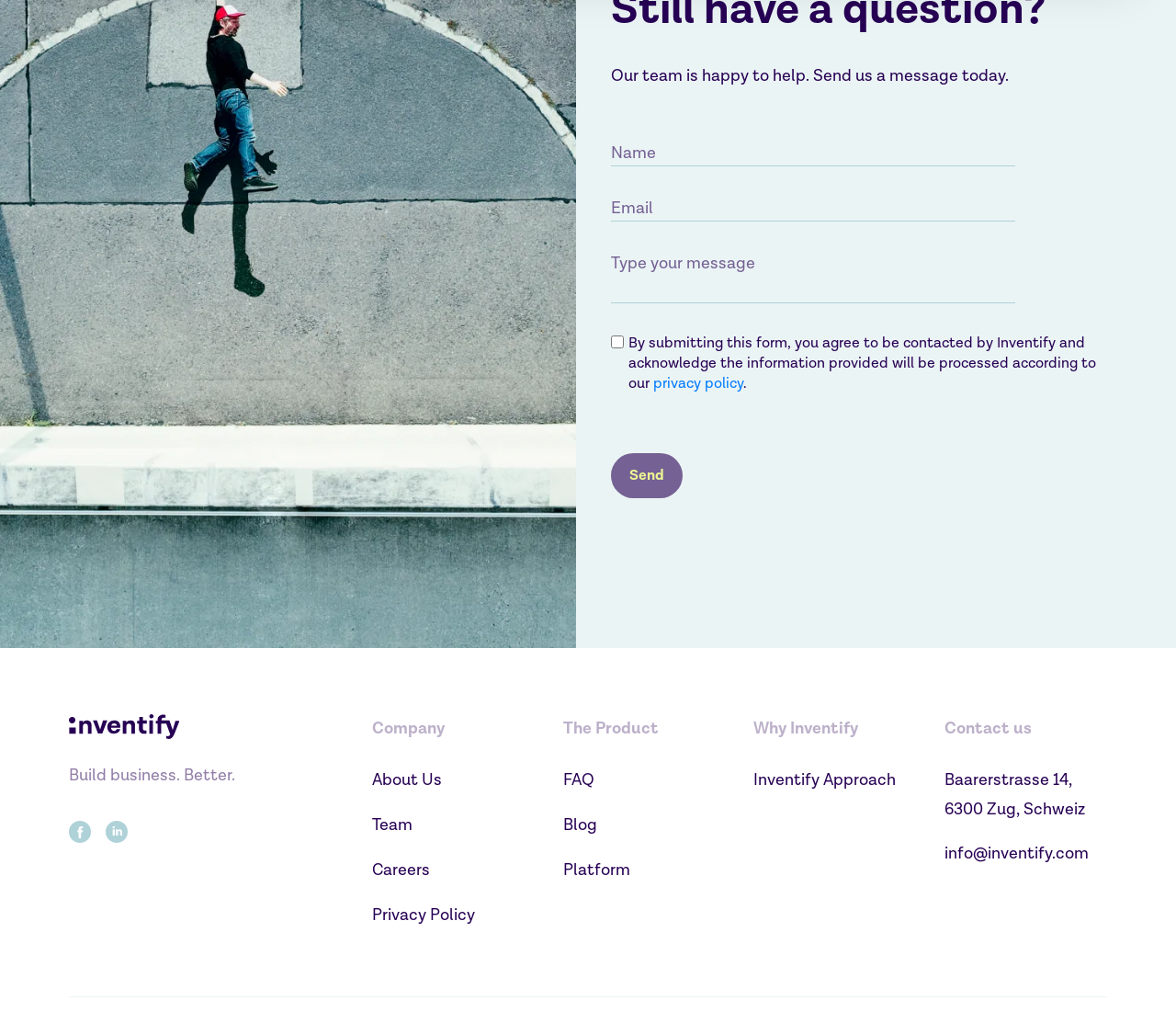How many links are there in the 'Company' section?
Using the image as a reference, answer the question in detail.

I counted the number of links in the 'Company' section by looking at the static text element 'Company' and the links that follow it. There are four links: 'About Us', 'Team', 'Careers', and 'Privacy Policy'.